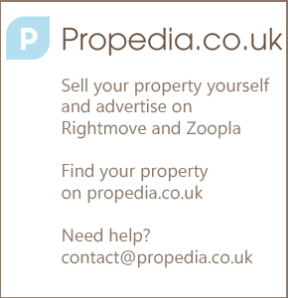Describe the image thoroughly.

The image features a promotional advertisement for Propedia, a property platform that enables users to sell their properties independently and list them on popular property websites like Rightmove and Zoopla. The design is minimalist, showcasing the Propedia logo prominently in the top left corner, followed by concise text highlighting the key services offered. It encourages potential sellers to utilize the platform to find properties and offers assistance through a contact option for additional help. The overall aesthetic is clean and approachable, appealing to both property sellers and buyers looking for user-friendly solutions in the real estate market.